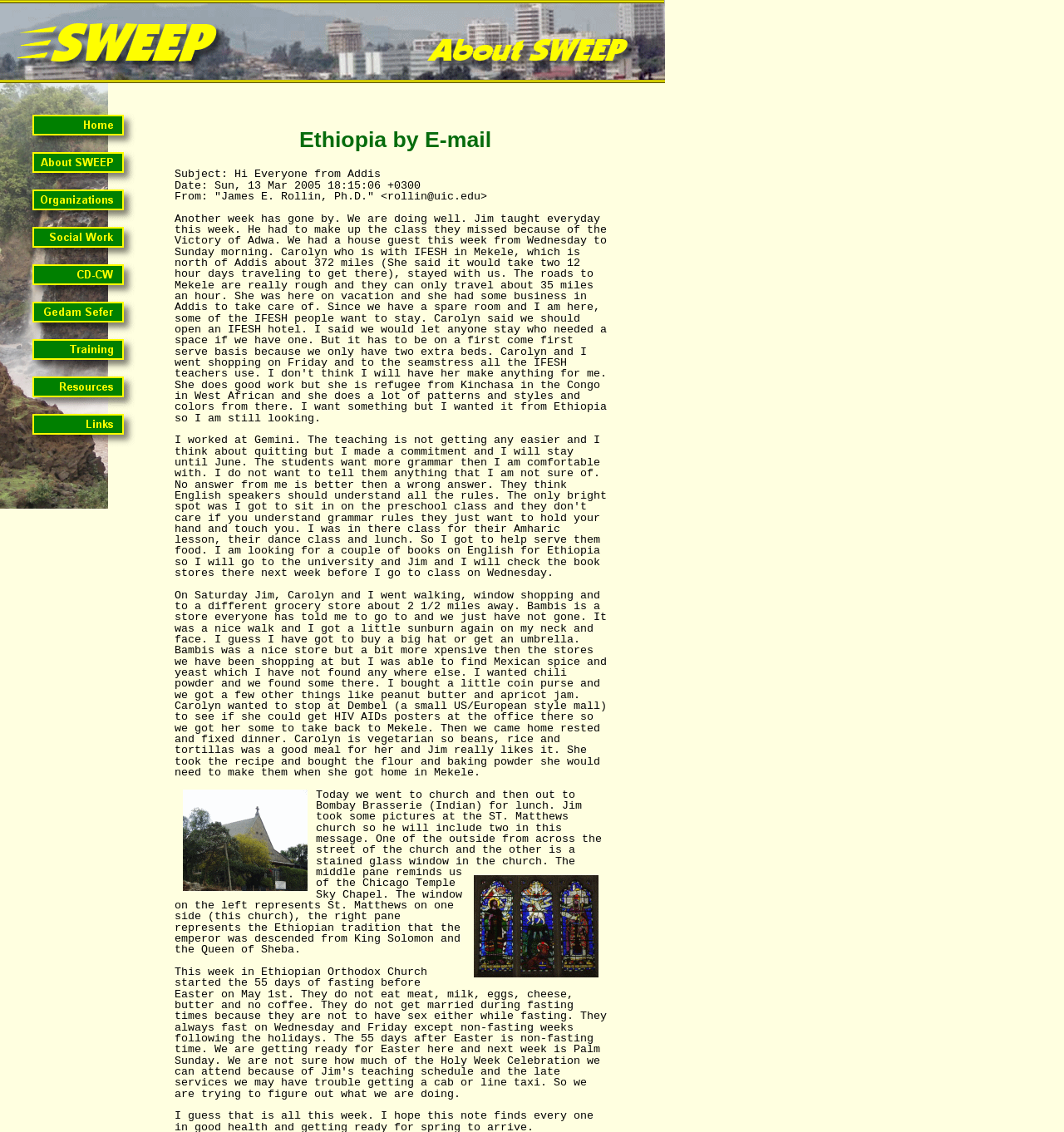Locate the bounding box of the UI element based on this description: "parent_node: Ethiopia by E-mail". Provide four float numbers between 0 and 1 as [left, top, right, bottom].

[0.0, 0.073, 0.137, 0.449]